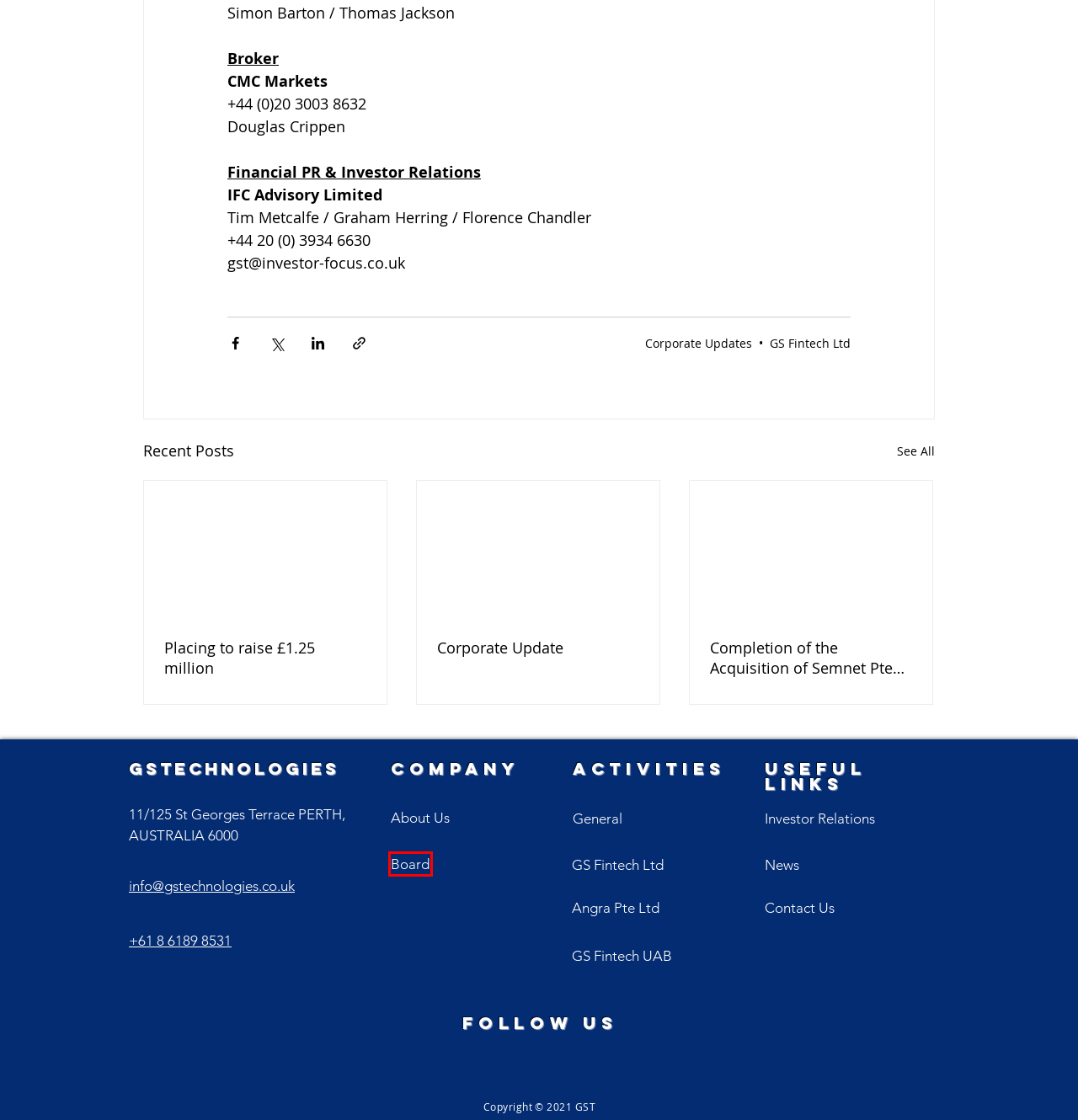You are given a screenshot of a webpage with a red rectangle bounding box around a UI element. Select the webpage description that best matches the new webpage after clicking the element in the bounding box. Here are the candidates:
A. GSTechnologies | Internet Technology Company
B. GS20 | GSTechnologies
C. GS Fintech | GSTechnologies
D. The Board | GSTechnologies
E. Corporate Update
F. Placing to raise £1.25 million
G. Completion of the Acquisition of Semnet Pte Ltd
H. Angra | GSTechnologies

D